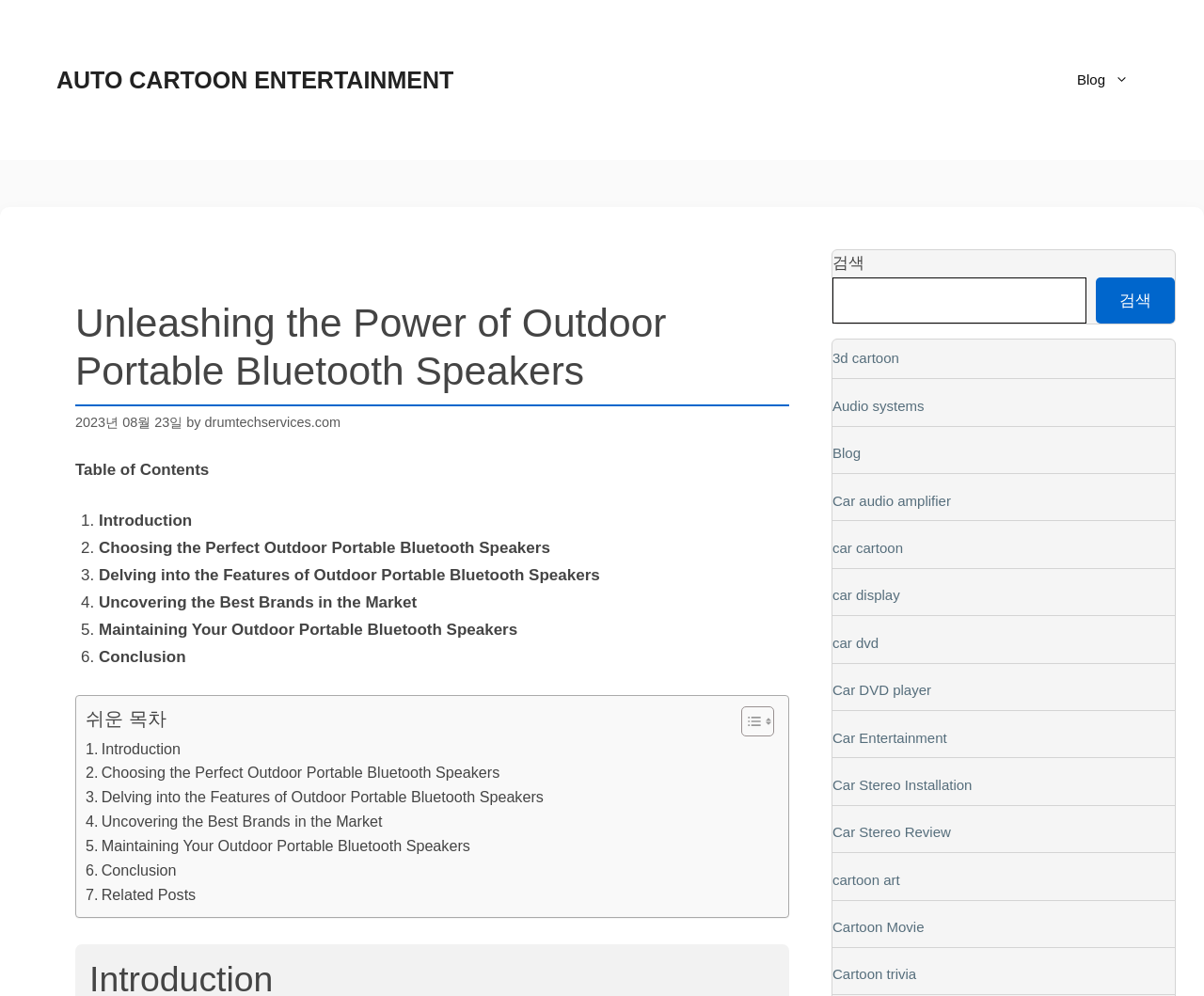Please identify the bounding box coordinates of the element on the webpage that should be clicked to follow this instruction: "Click on the 'AUTO CARTOON ENTERTAINMENT' link". The bounding box coordinates should be given as four float numbers between 0 and 1, formatted as [left, top, right, bottom].

[0.047, 0.067, 0.377, 0.093]